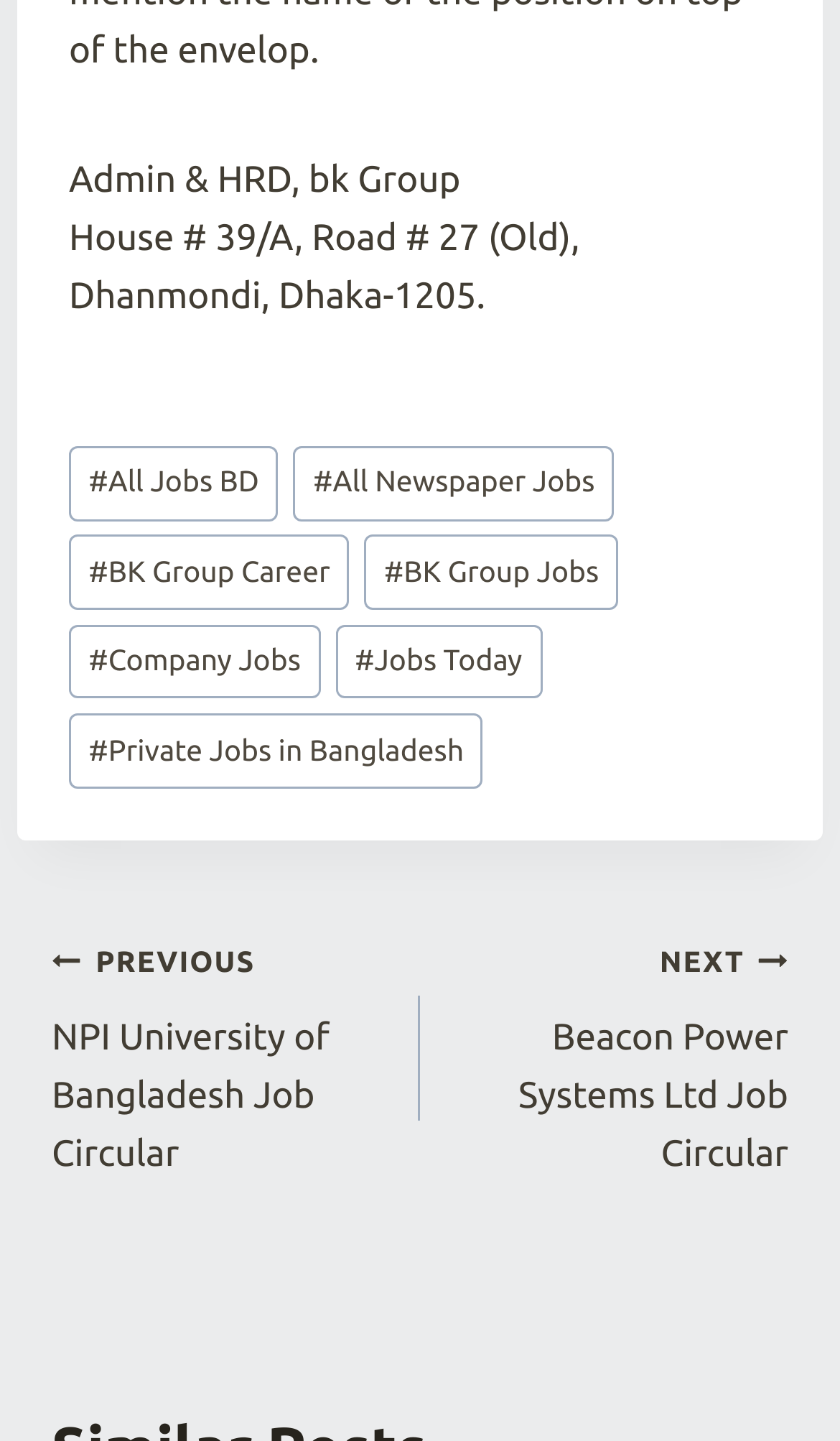Show the bounding box coordinates for the HTML element described as: "#Company Jobs".

[0.082, 0.433, 0.382, 0.485]